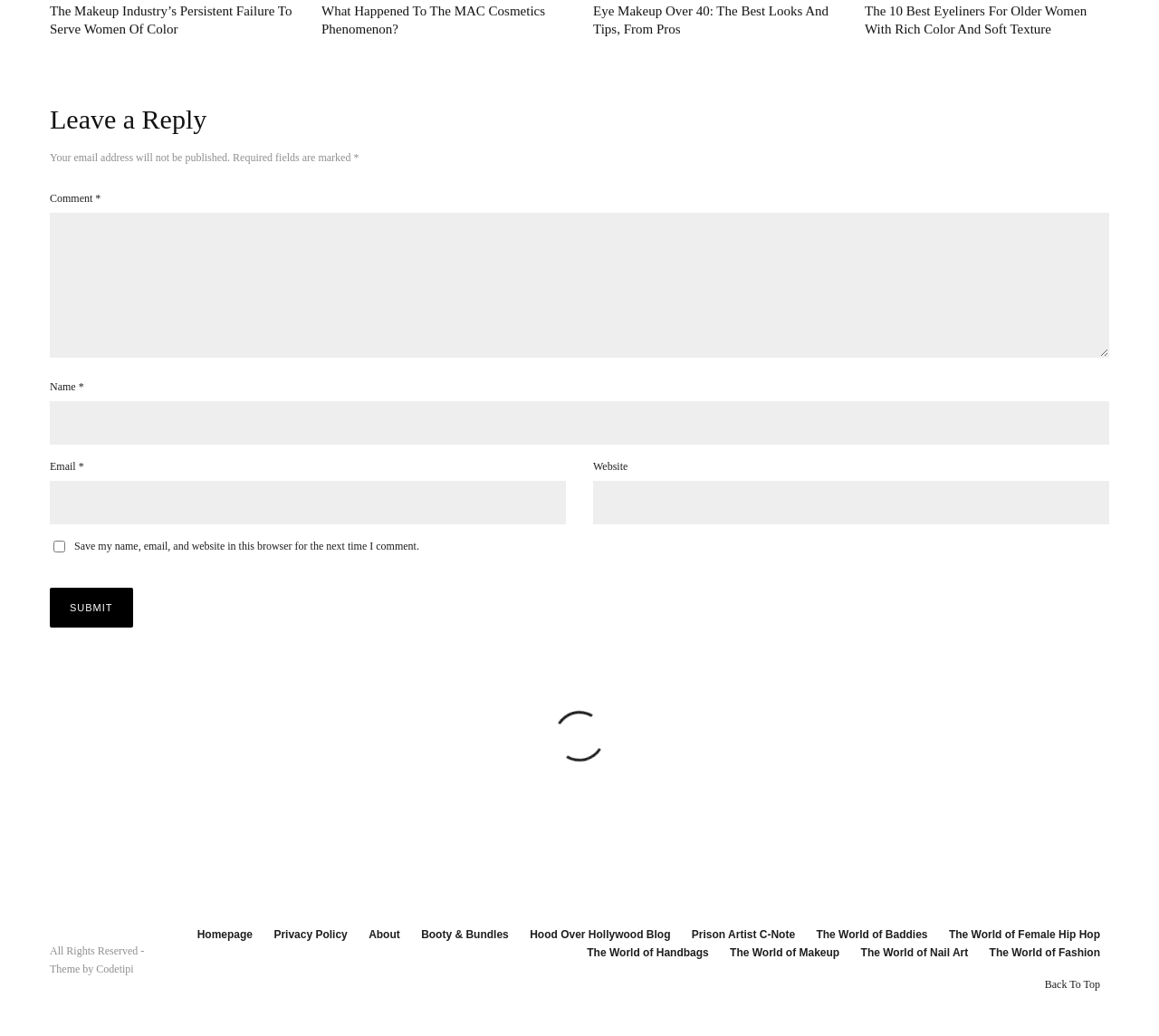What is the topic of the first article?
Please provide a single word or phrase as your answer based on the screenshot.

Makeup industry